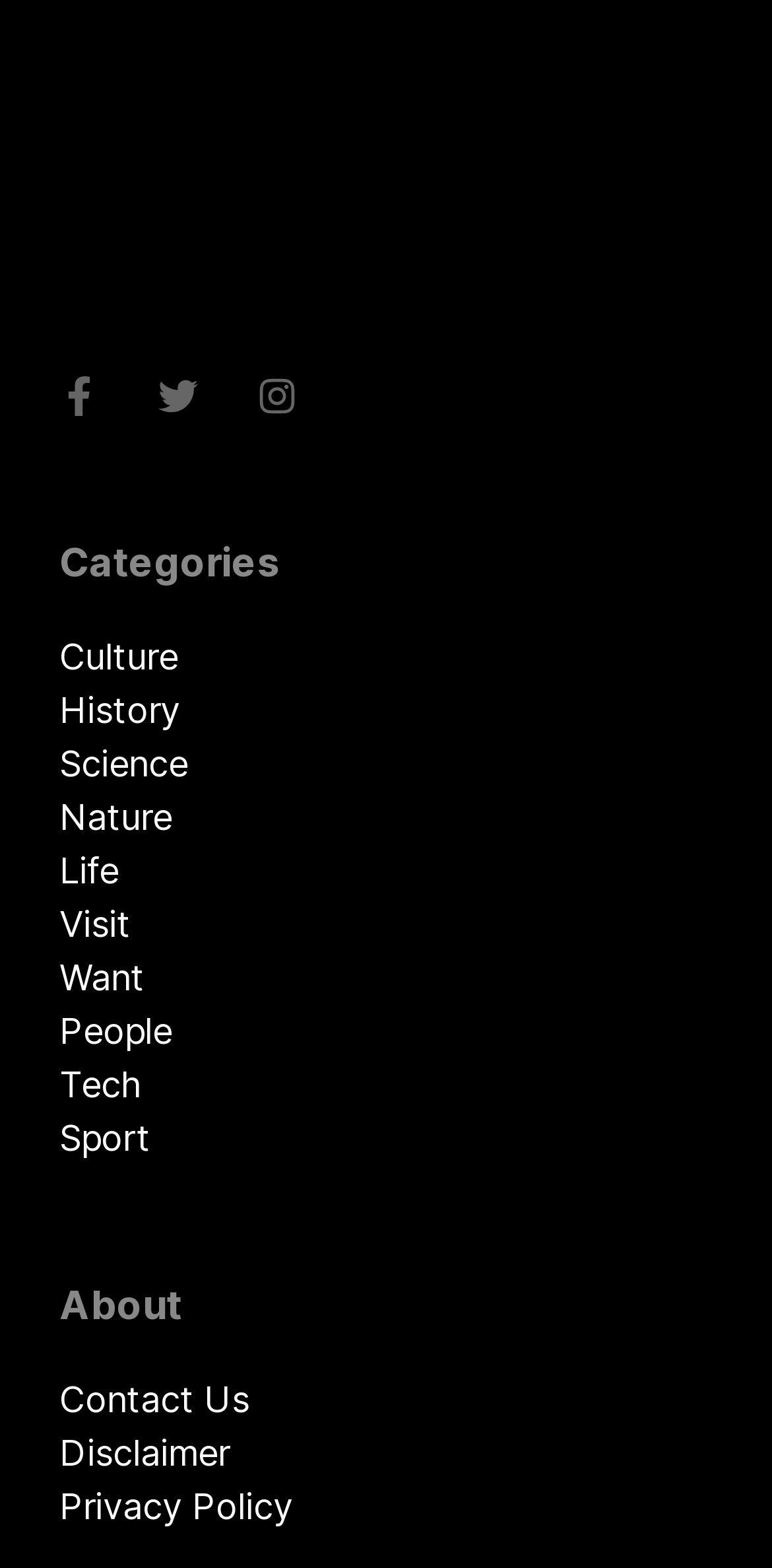Predict the bounding box coordinates of the area that should be clicked to accomplish the following instruction: "Click on the Culture link". The bounding box coordinates should consist of four float numbers between 0 and 1, i.e., [left, top, right, bottom].

[0.077, 0.406, 0.231, 0.432]